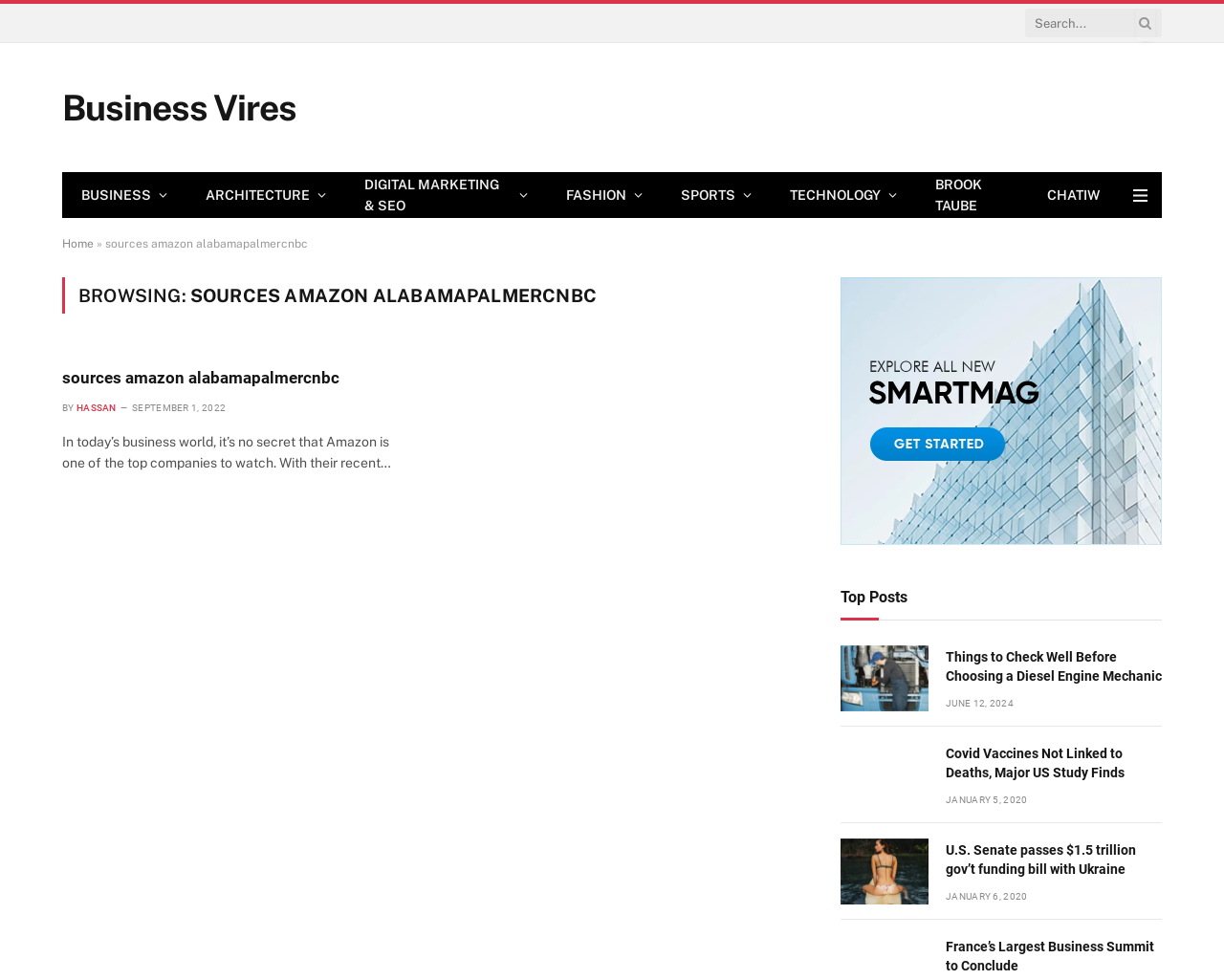Predict the bounding box of the UI element based on the description: "Powered by Shopify". The coordinates should be four float numbers between 0 and 1, formatted as [left, top, right, bottom].

None